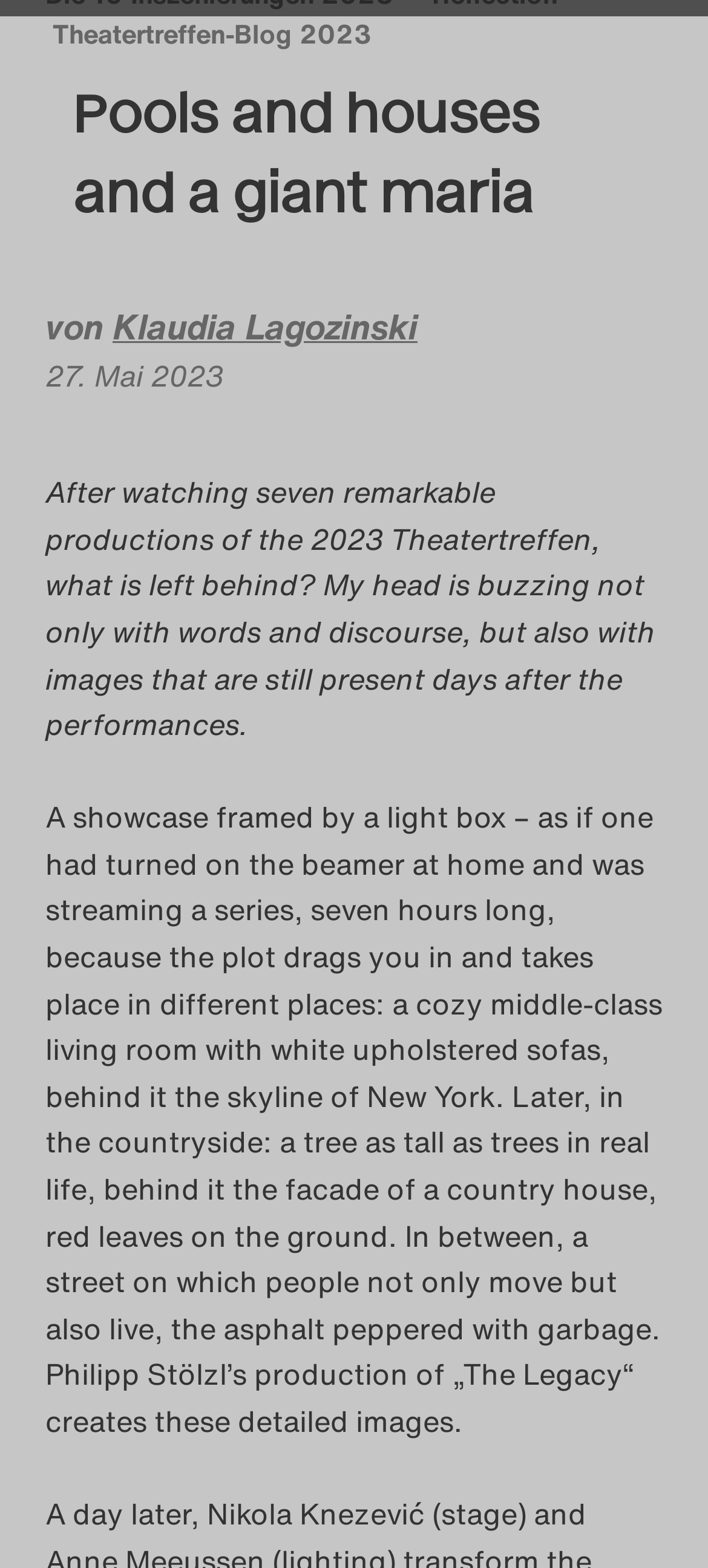Answer the question below using just one word or a short phrase: 
Who is the author of the blog post?

Klaudia Lagozinski